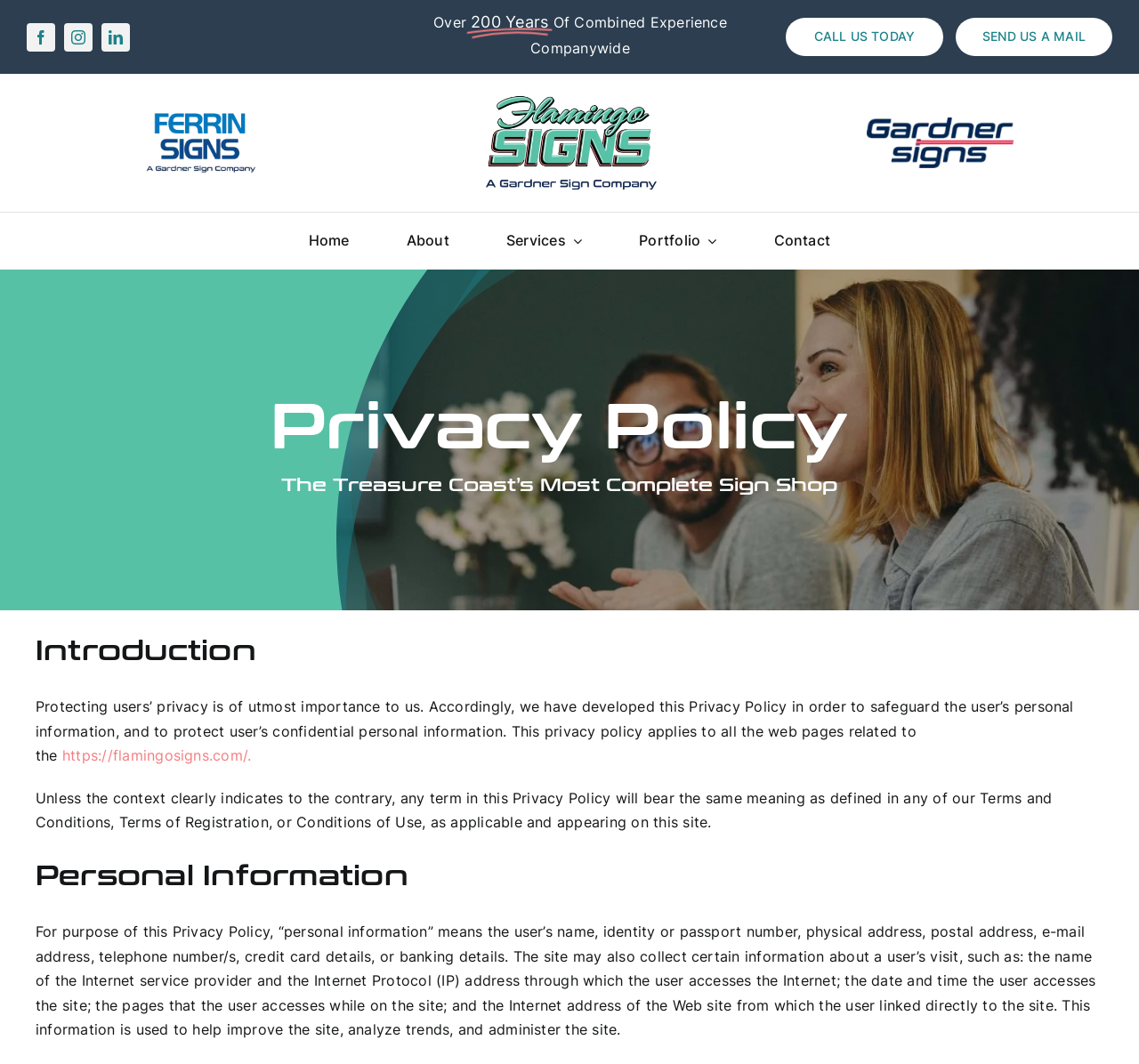Using a single word or phrase, answer the following question: 
How does the site collect information?

Through user's visit